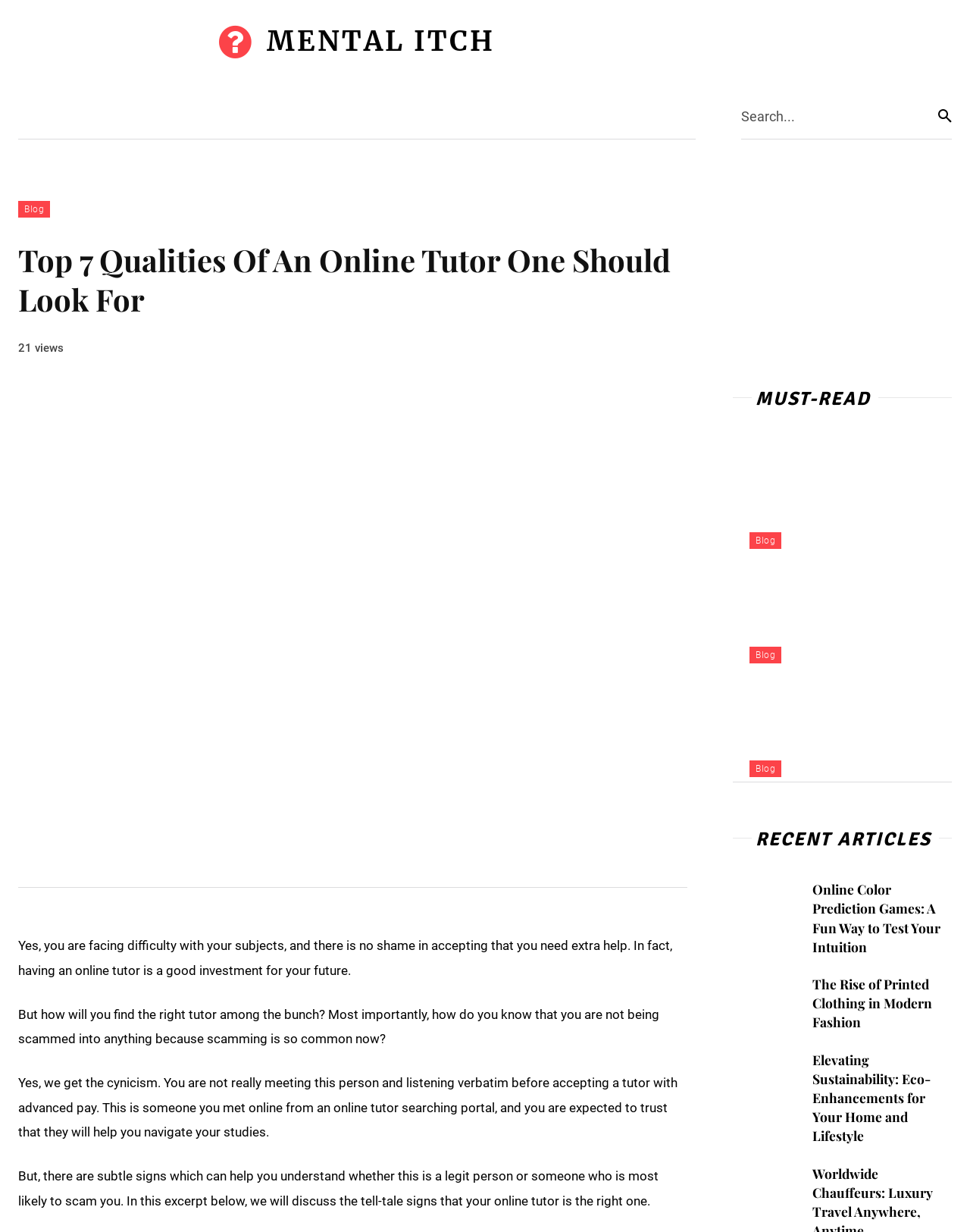Find the bounding box coordinates for the area you need to click to carry out the instruction: "Read the 'Top 7 Qualities Of An Online Tutor One Should Look For' article". The coordinates should be four float numbers between 0 and 1, indicated as [left, top, right, bottom].

[0.019, 0.195, 0.709, 0.259]